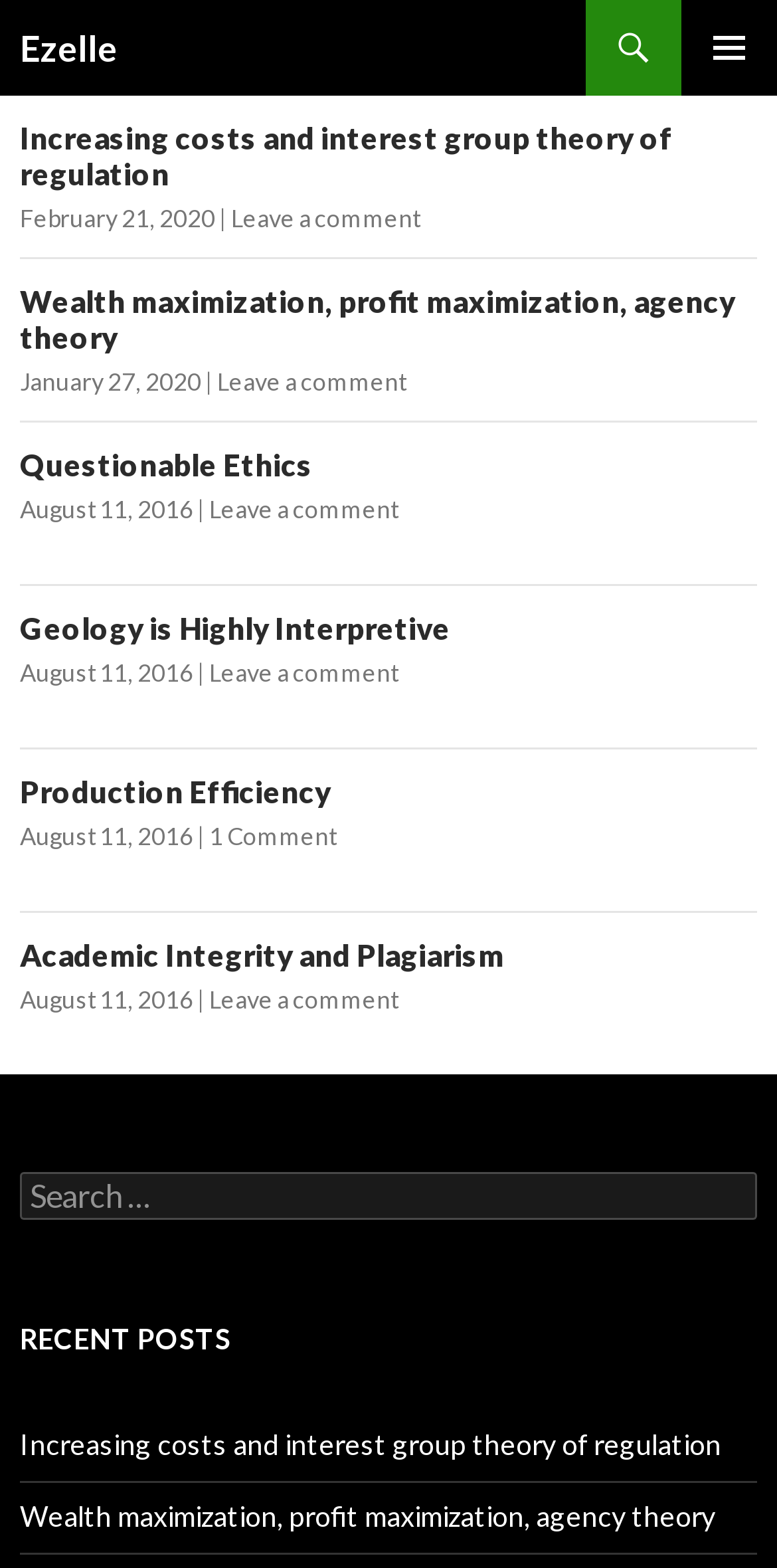Create a detailed narrative describing the layout and content of the webpage.

The webpage is titled "Ezelle | Considerations…" and has a search function at the top right corner. Below the title, there is a "SKIP TO CONTENT" link. The main content area is divided into five sections, each containing an article with a heading, a link to the article, a date, and a "Leave a comment" link. The articles are stacked vertically, with the most recent one at the top.

The first article is titled "Increasing costs and interest group theory of regulation" and was posted on February 21, 2020. The second article is titled "Wealth maximization, profit maximization, agency theory" and was posted on January 27, 2020. The third article is titled "Questionable Ethics" and was posted on August 11, 2016. The fourth article is titled "Geology is Highly Interpretive" and was also posted on August 11, 2016. The fifth article is titled "Production Efficiency" and was posted on August 11, 2016, with one comment. The sixth and final article is titled "Academic Integrity and Plagiarism" and was posted on August 11, 2016.

Below the articles, there is a search bar with a label "Search for:". At the very bottom of the page, there is a heading "RECENT POSTS" followed by links to the first two articles.